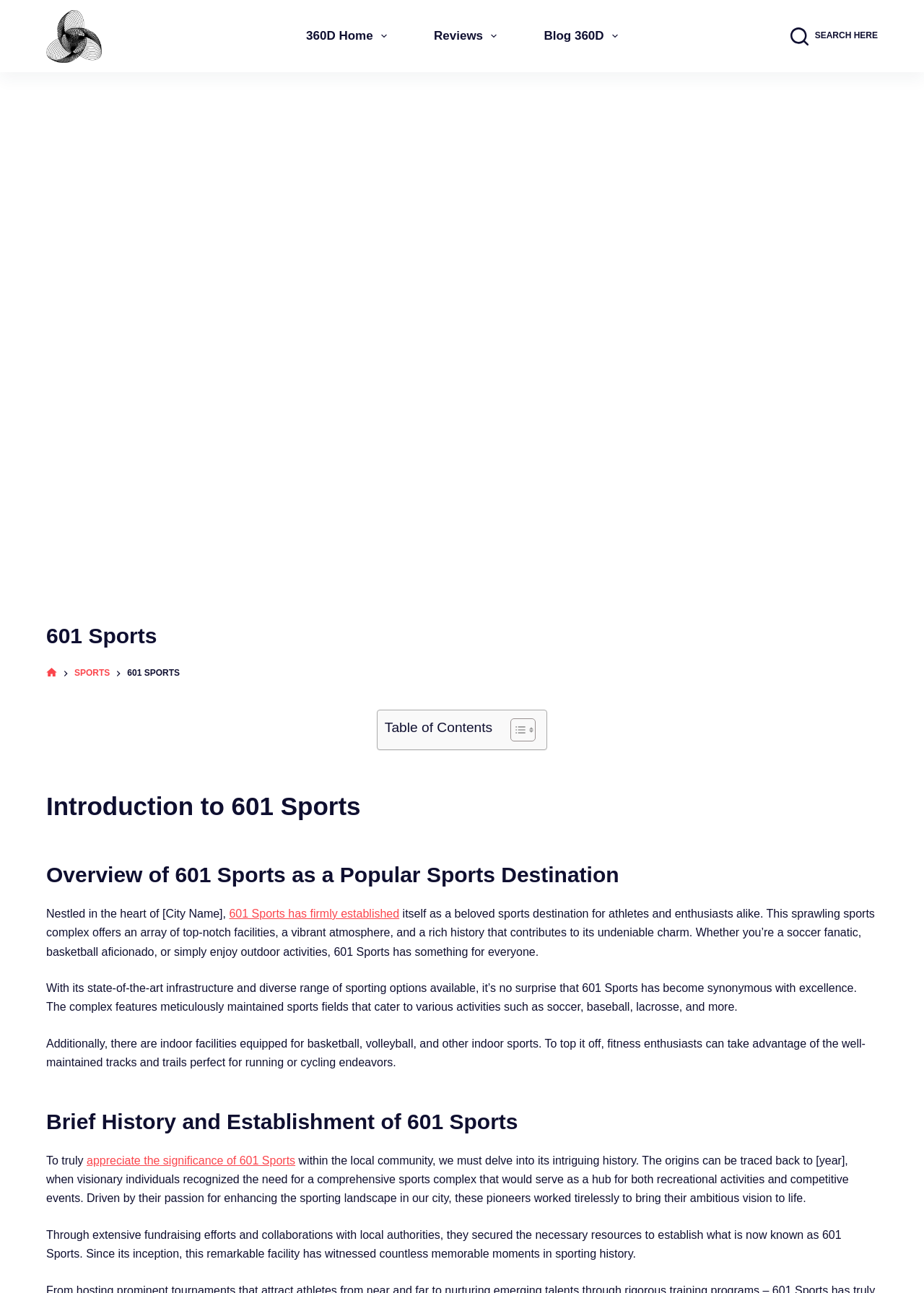Select the bounding box coordinates of the element I need to click to carry out the following instruction: "Expand the 'Reviews' dropdown menu".

[0.444, 0.0, 0.563, 0.056]